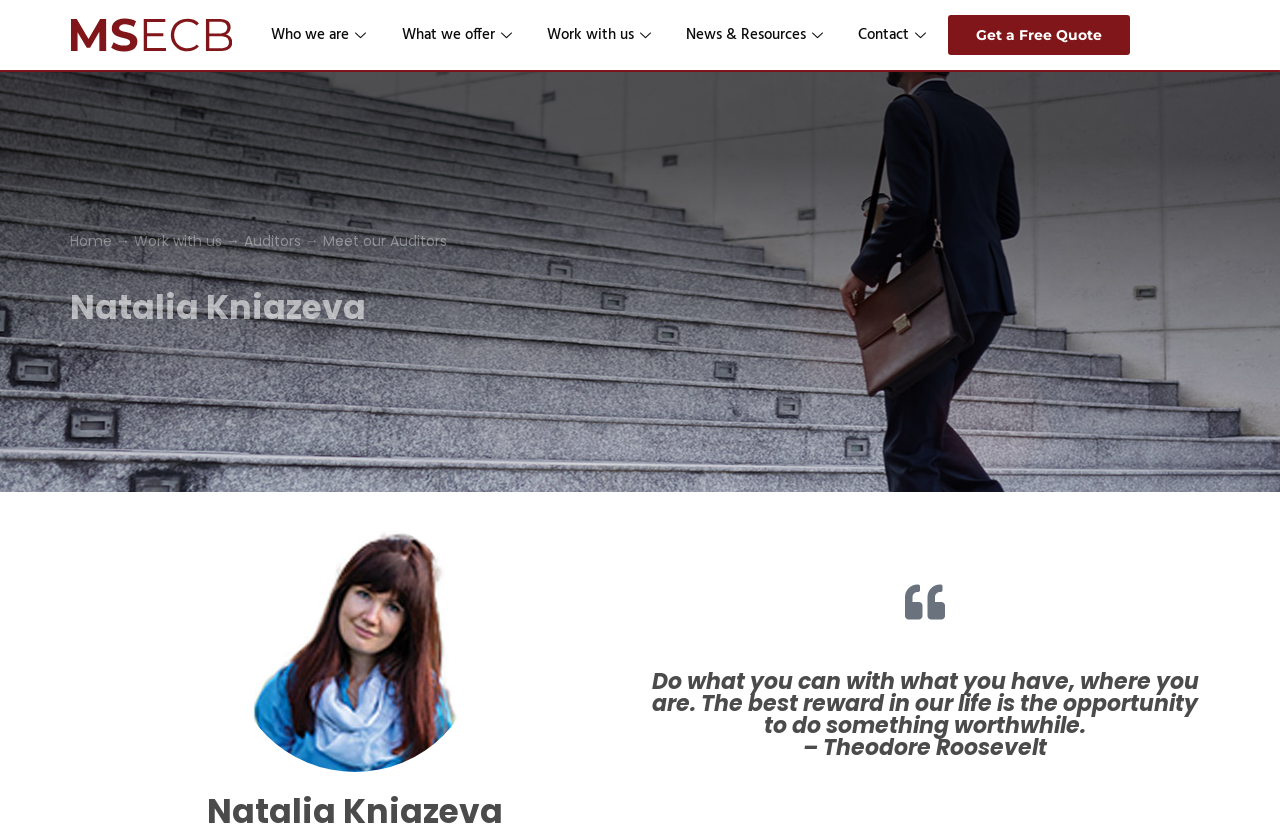Locate the bounding box for the described UI element: "alt="Tech Dreams"". Ensure the coordinates are four float numbers between 0 and 1, formatted as [left, top, right, bottom].

None